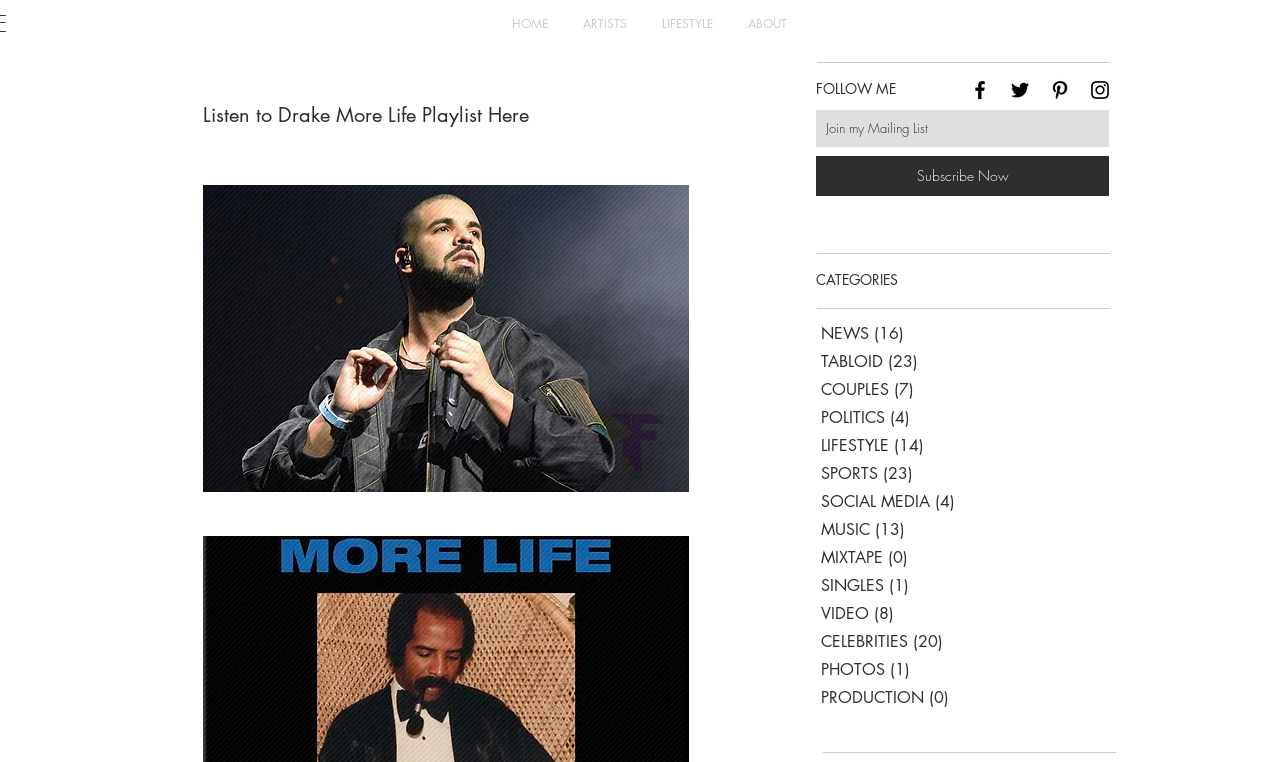Find the bounding box coordinates of the clickable element required to execute the following instruction: "Click on the HOME link". Provide the coordinates as four float numbers between 0 and 1, i.e., [left, top, right, bottom].

[0.386, 0.0, 0.441, 0.062]